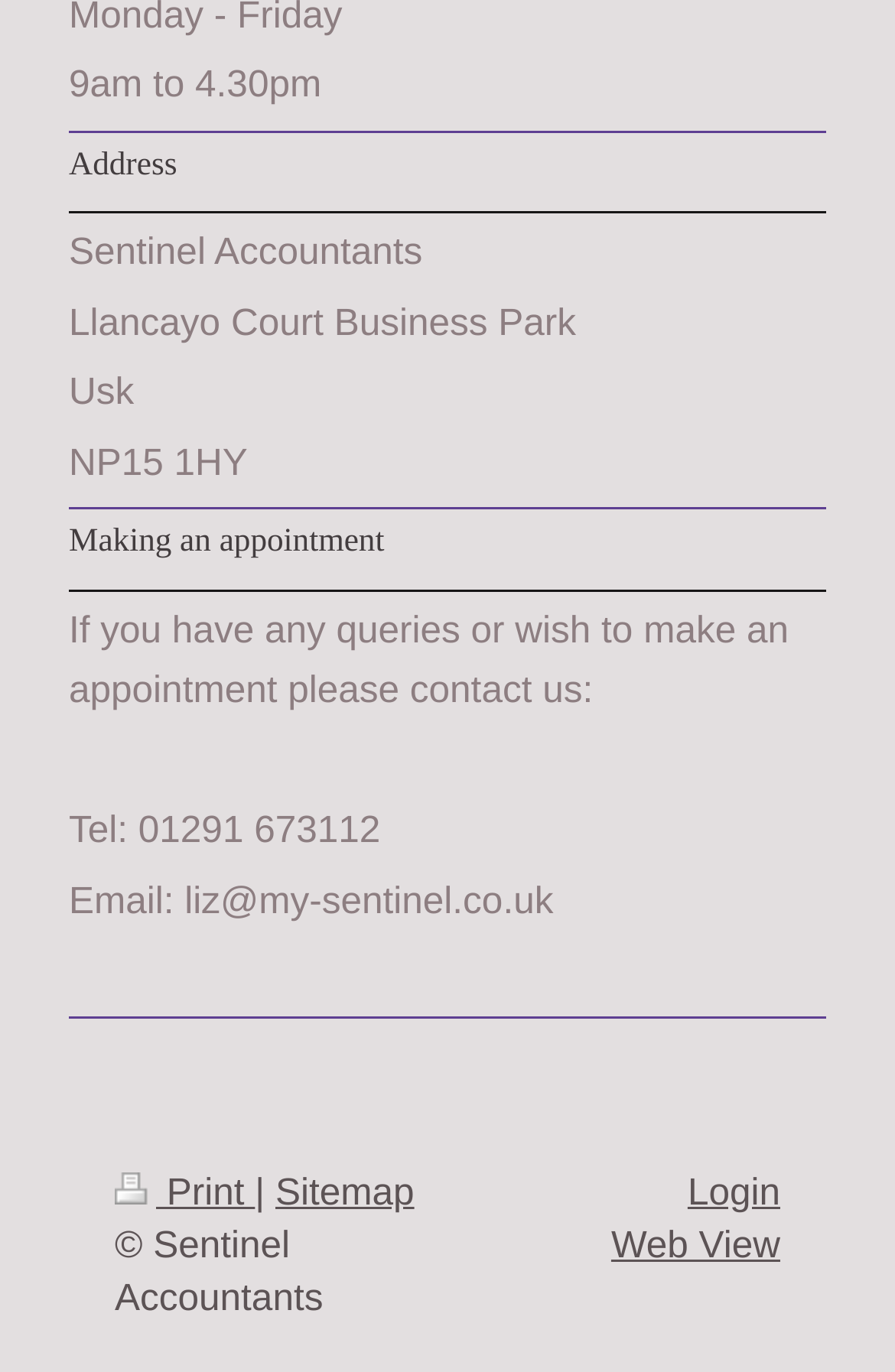Answer briefly with one word or phrase:
What is the phone number?

01291 673112